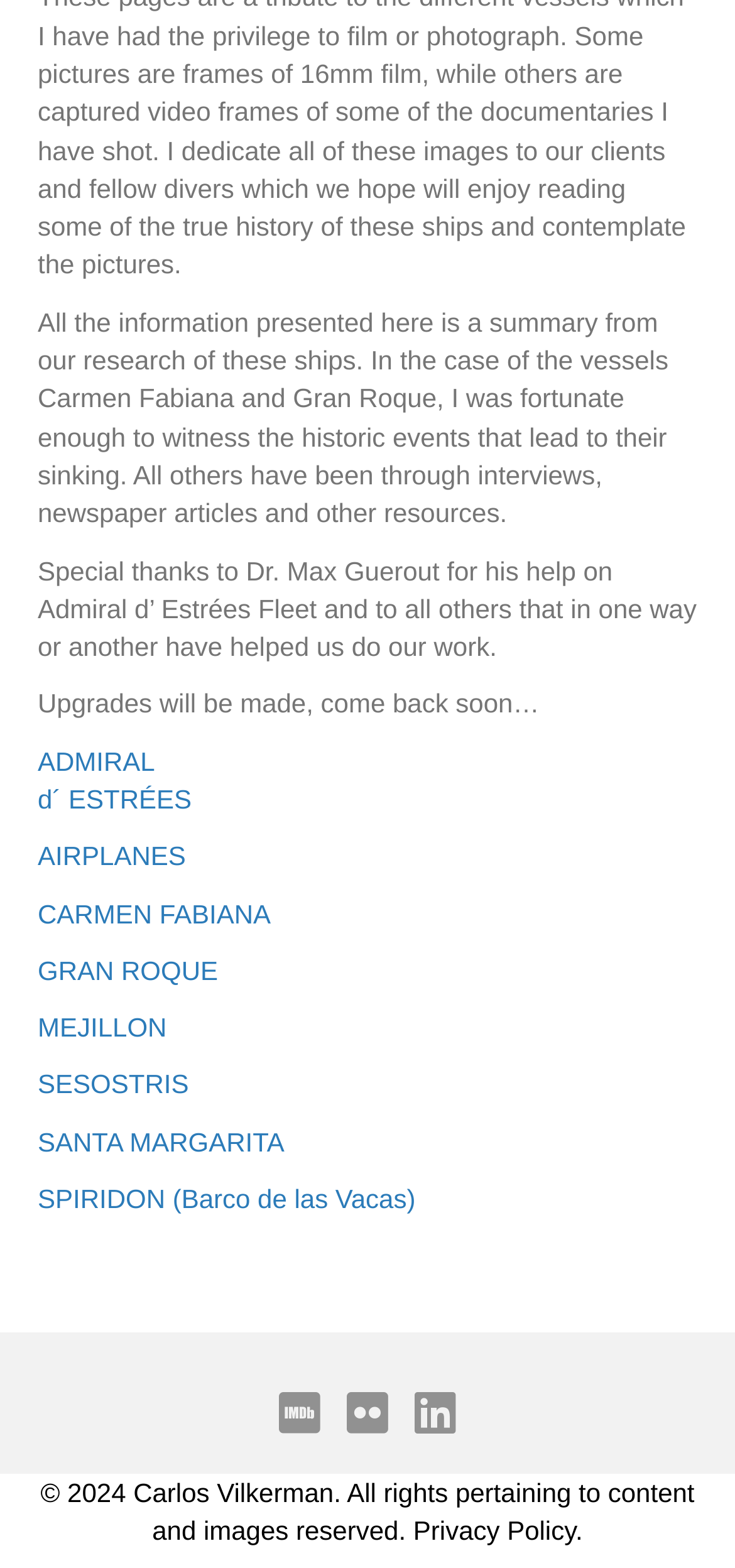Locate the bounding box coordinates of the area you need to click to fulfill this instruction: 'Explore the SESOSTRIS page'. The coordinates must be in the form of four float numbers ranging from 0 to 1: [left, top, right, bottom].

[0.051, 0.682, 0.257, 0.701]